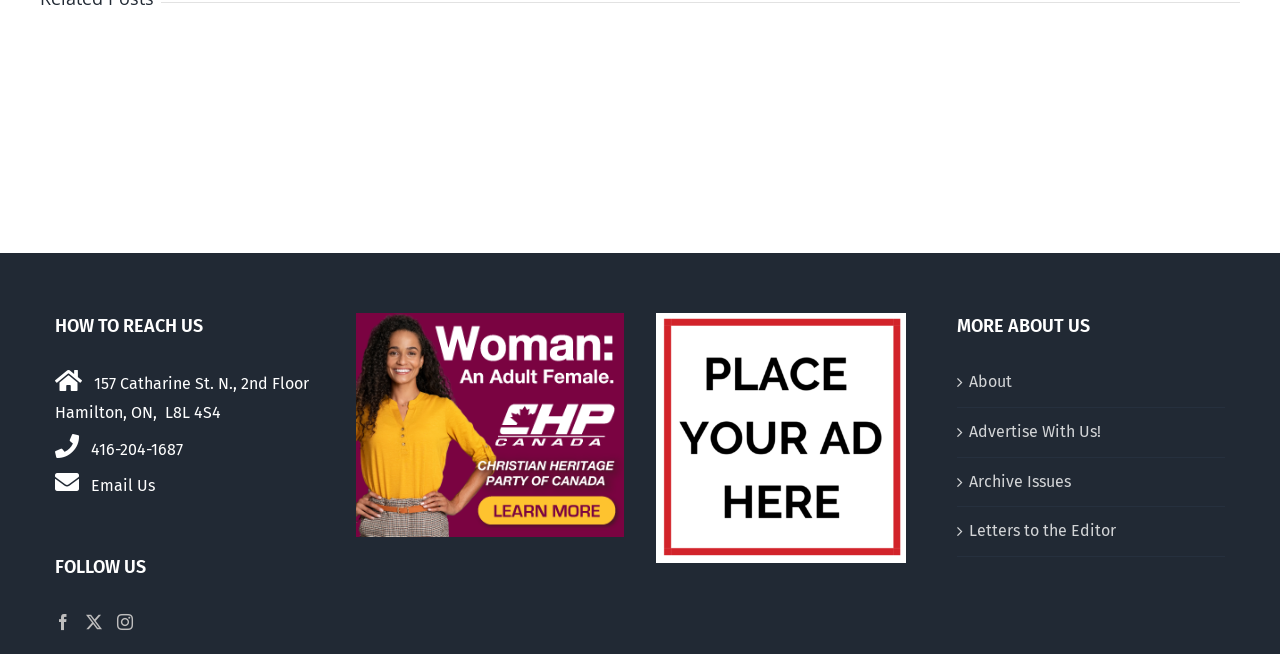Identify the bounding box coordinates for the element you need to click to achieve the following task: "Click on 'The Holy Spectre haunting the movement'". Provide the bounding box coordinates as four float numbers between 0 and 1, in the form [left, top, right, bottom].

[0.134, 0.078, 0.209, 0.322]